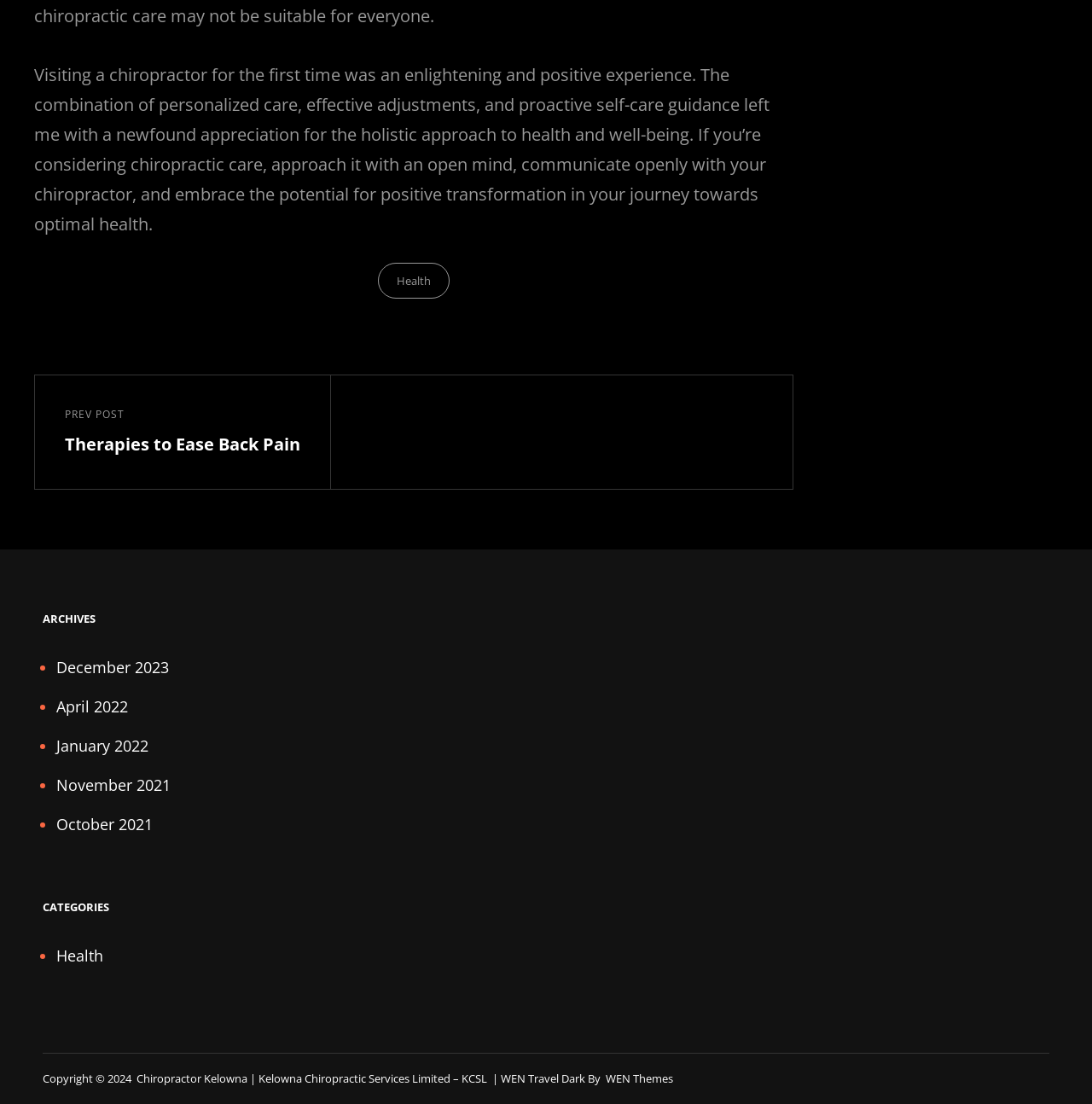What is the topic of the first link in the footer?
Answer with a single word or short phrase according to what you see in the image.

Health